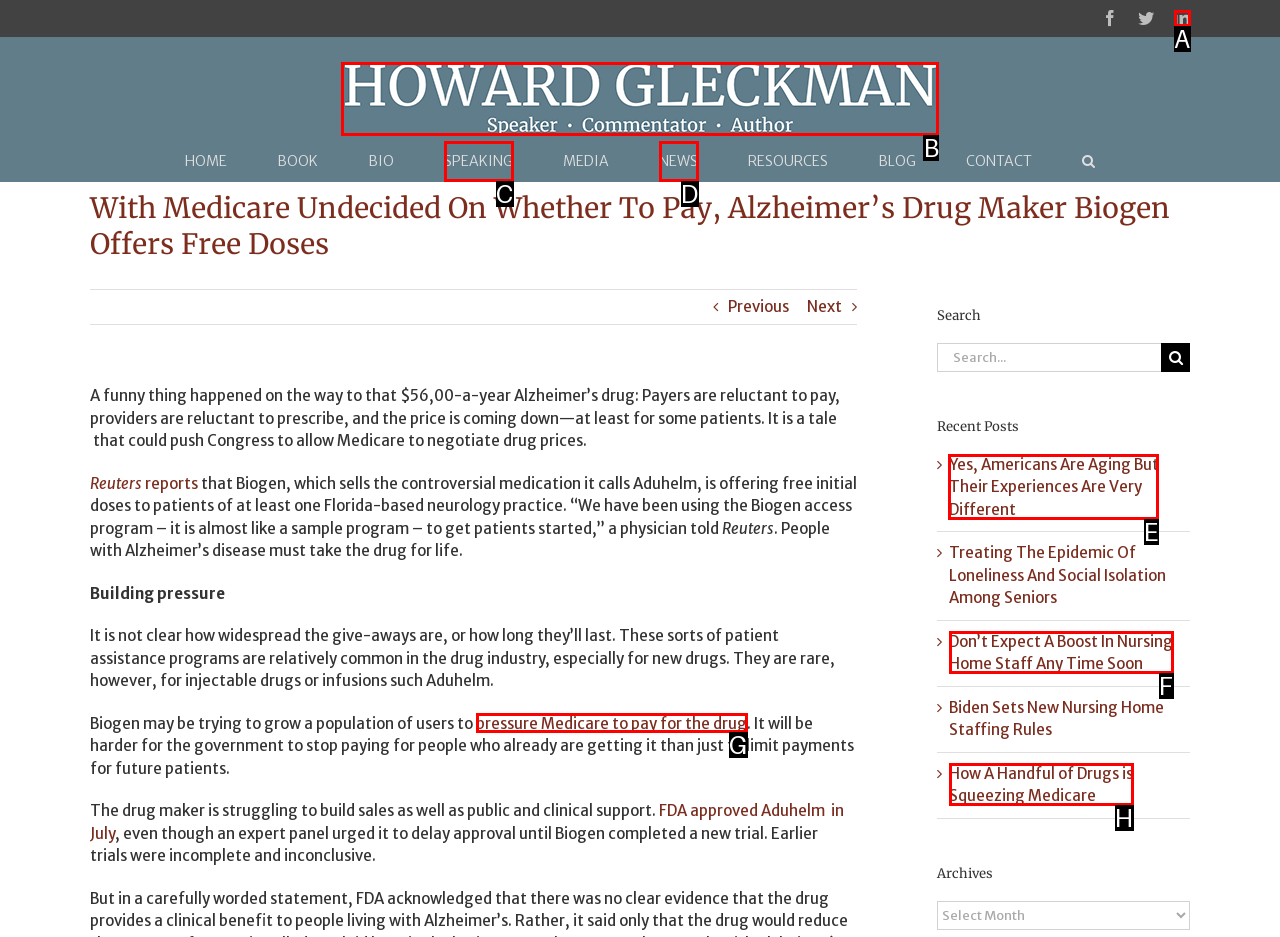Point out the HTML element I should click to achieve the following: Check recent posts Reply with the letter of the selected element.

E